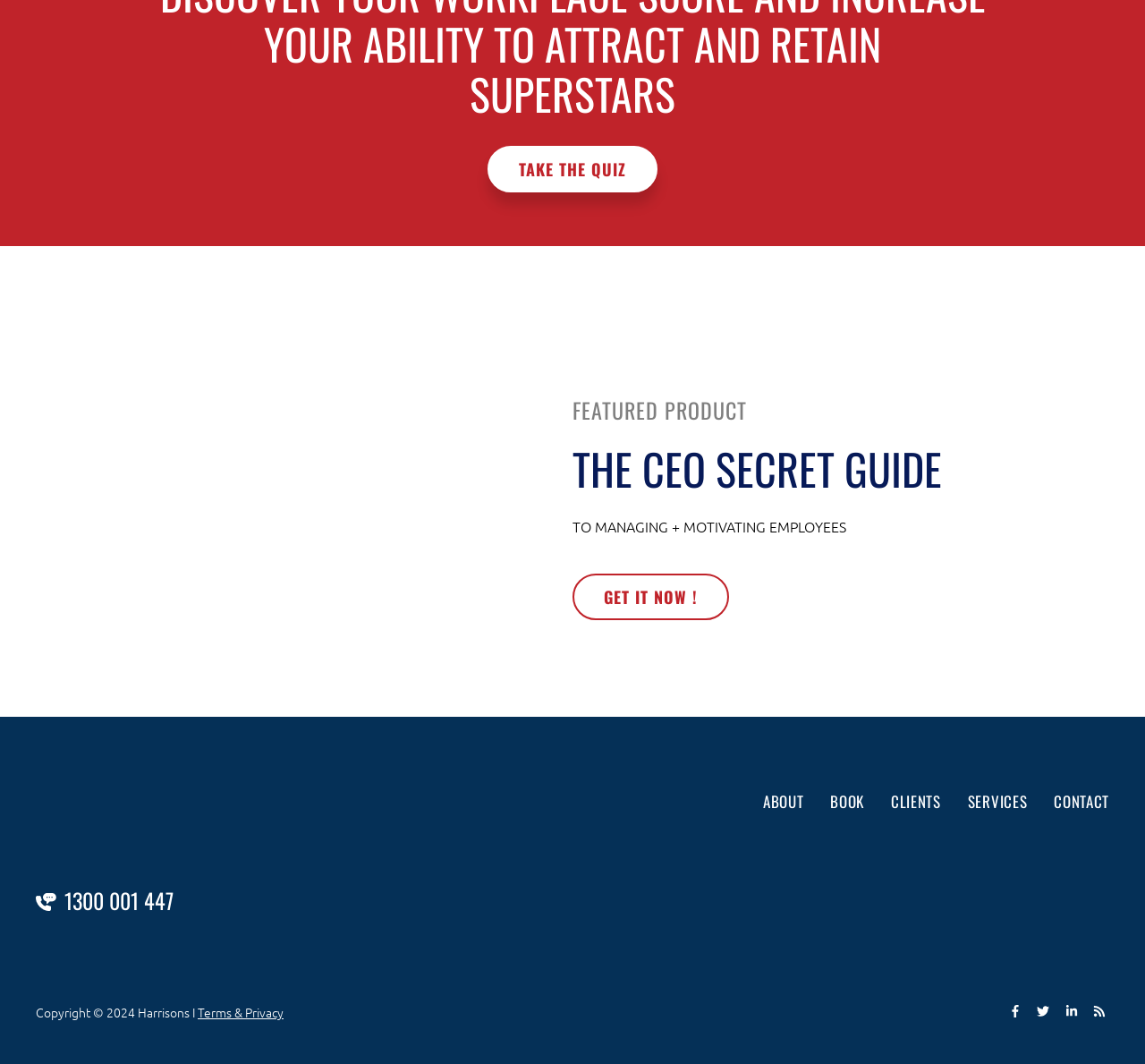Please reply with a single word or brief phrase to the question: 
What is the company name associated with the webpage?

Harrisons